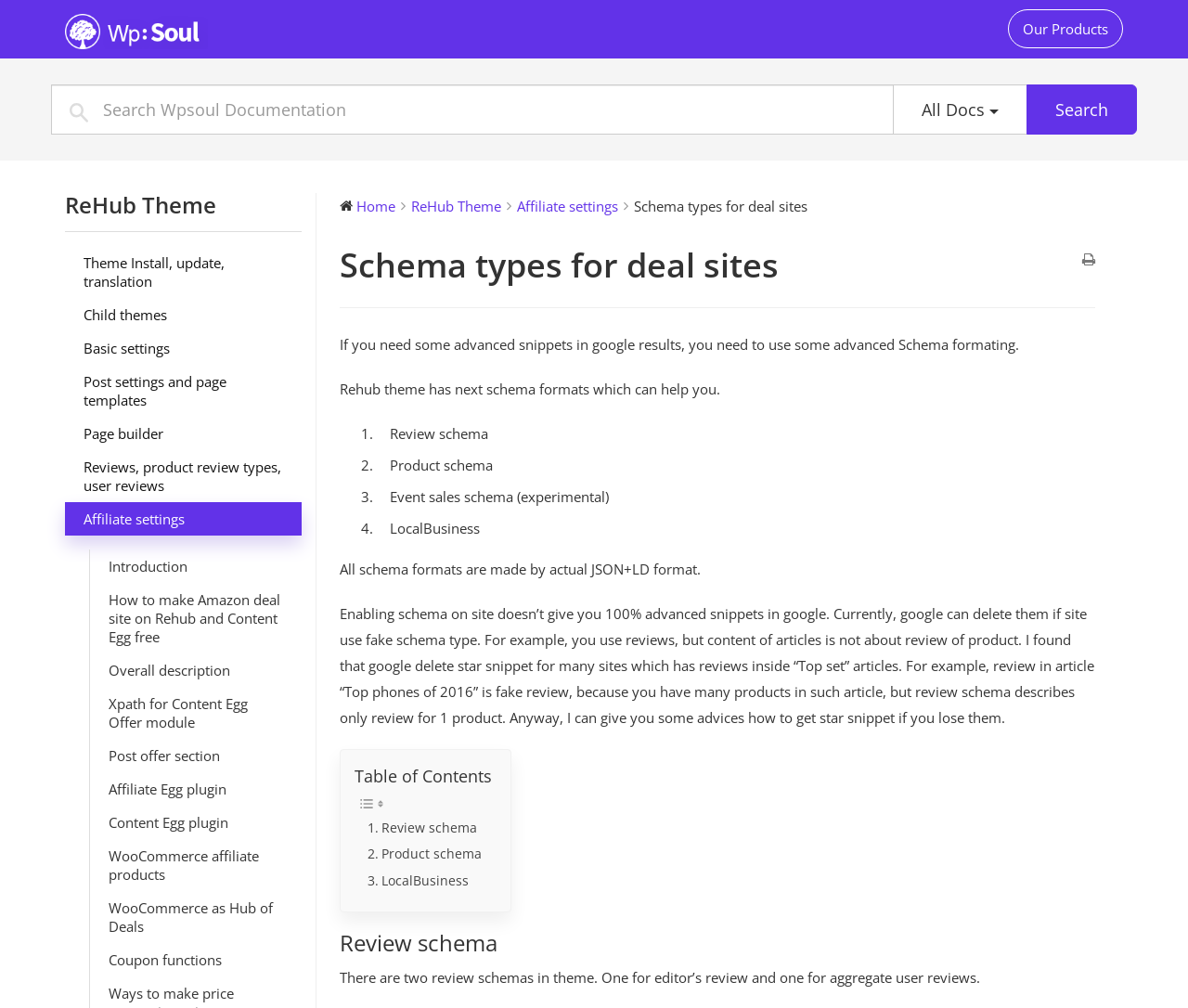Please identify the bounding box coordinates of the element's region that needs to be clicked to fulfill the following instruction: "Visit The Bradley Scout". The bounding box coordinates should consist of four float numbers between 0 and 1, i.e., [left, top, right, bottom].

None